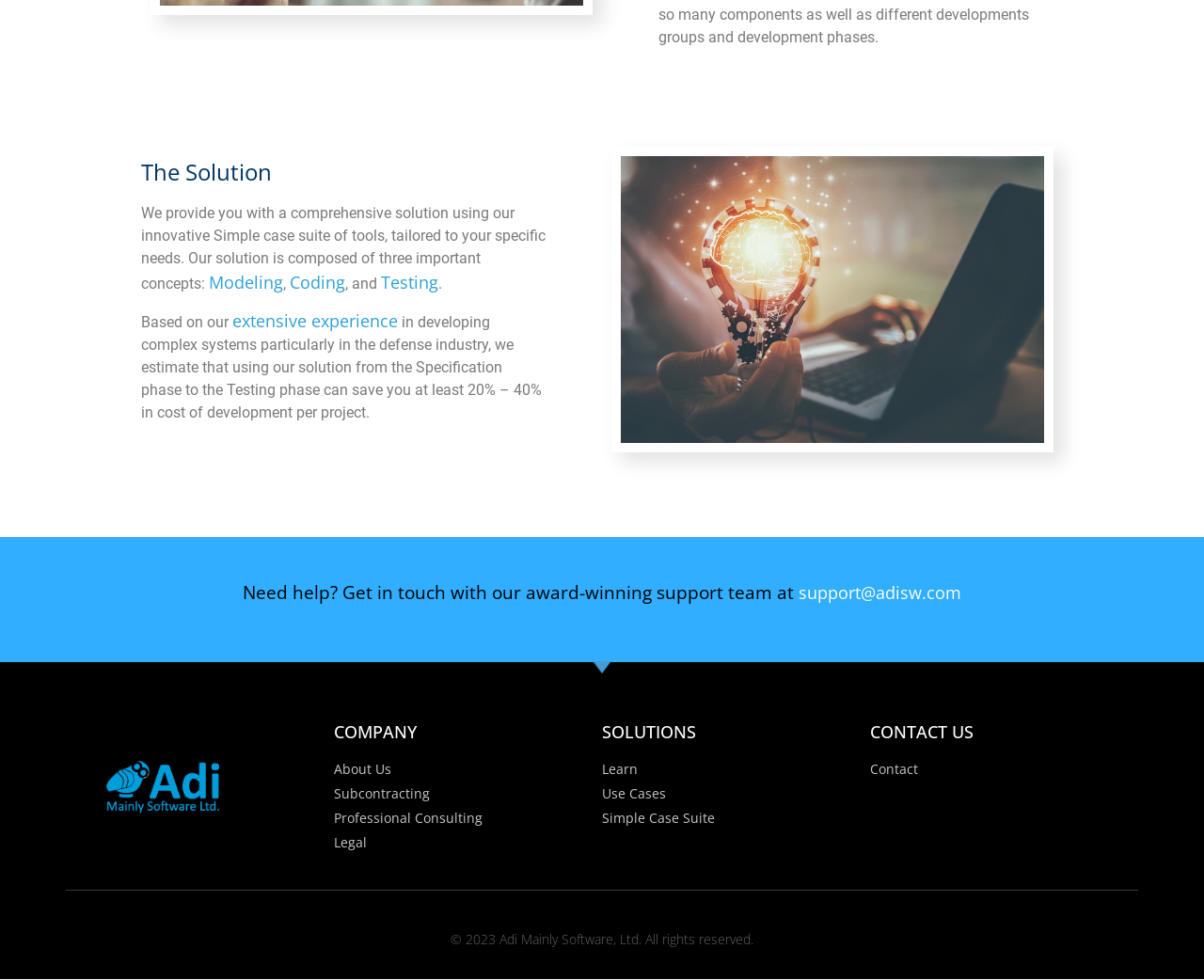Point out the bounding box coordinates of the section to click in order to follow this instruction: "Explore use cases".

[0.5, 0.799, 0.723, 0.819]